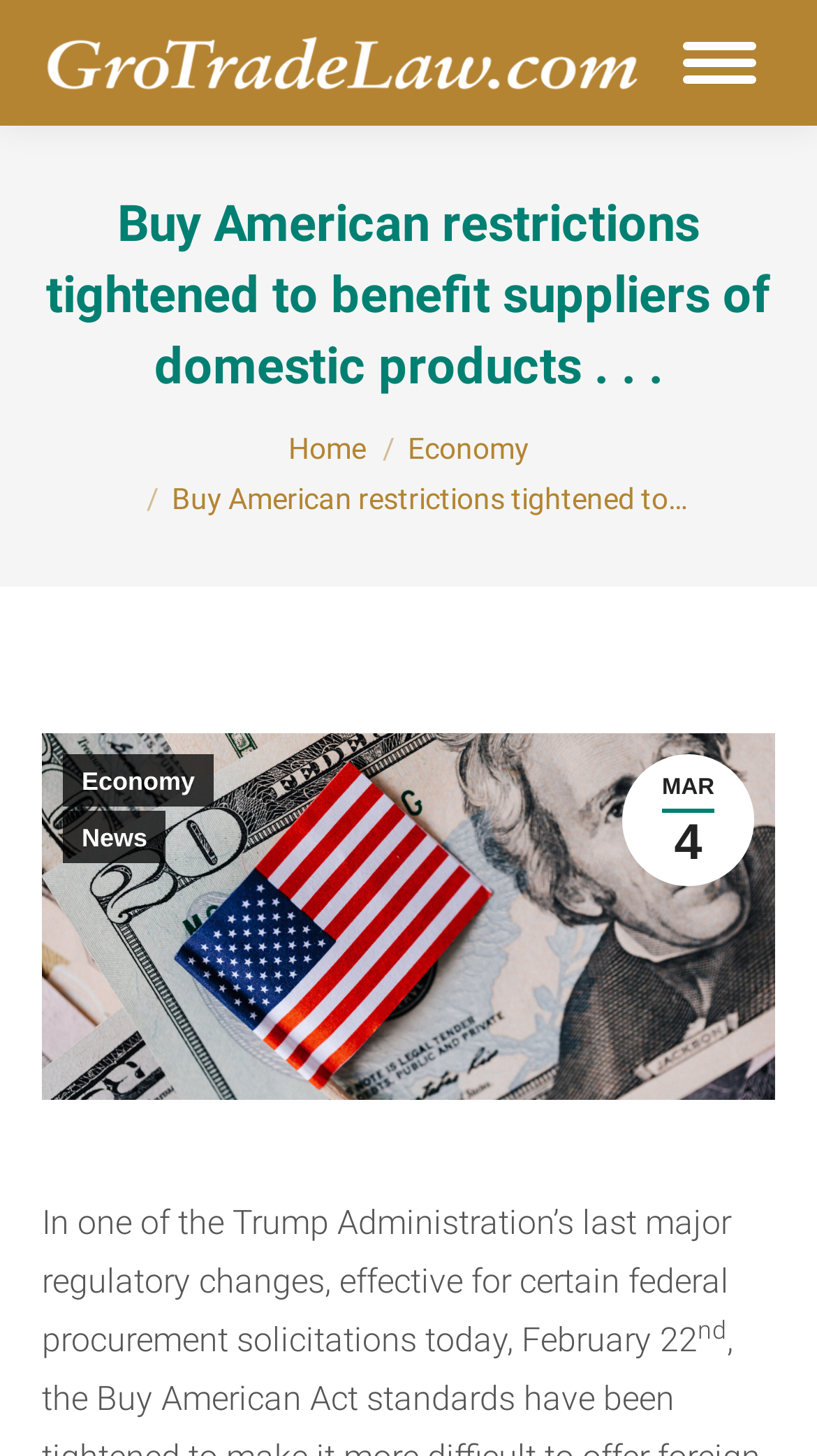Please identify the bounding box coordinates of the clickable element to fulfill the following instruction: "Read the news article dated MAR 4". The coordinates should be four float numbers between 0 and 1, i.e., [left, top, right, bottom].

[0.762, 0.518, 0.923, 0.609]